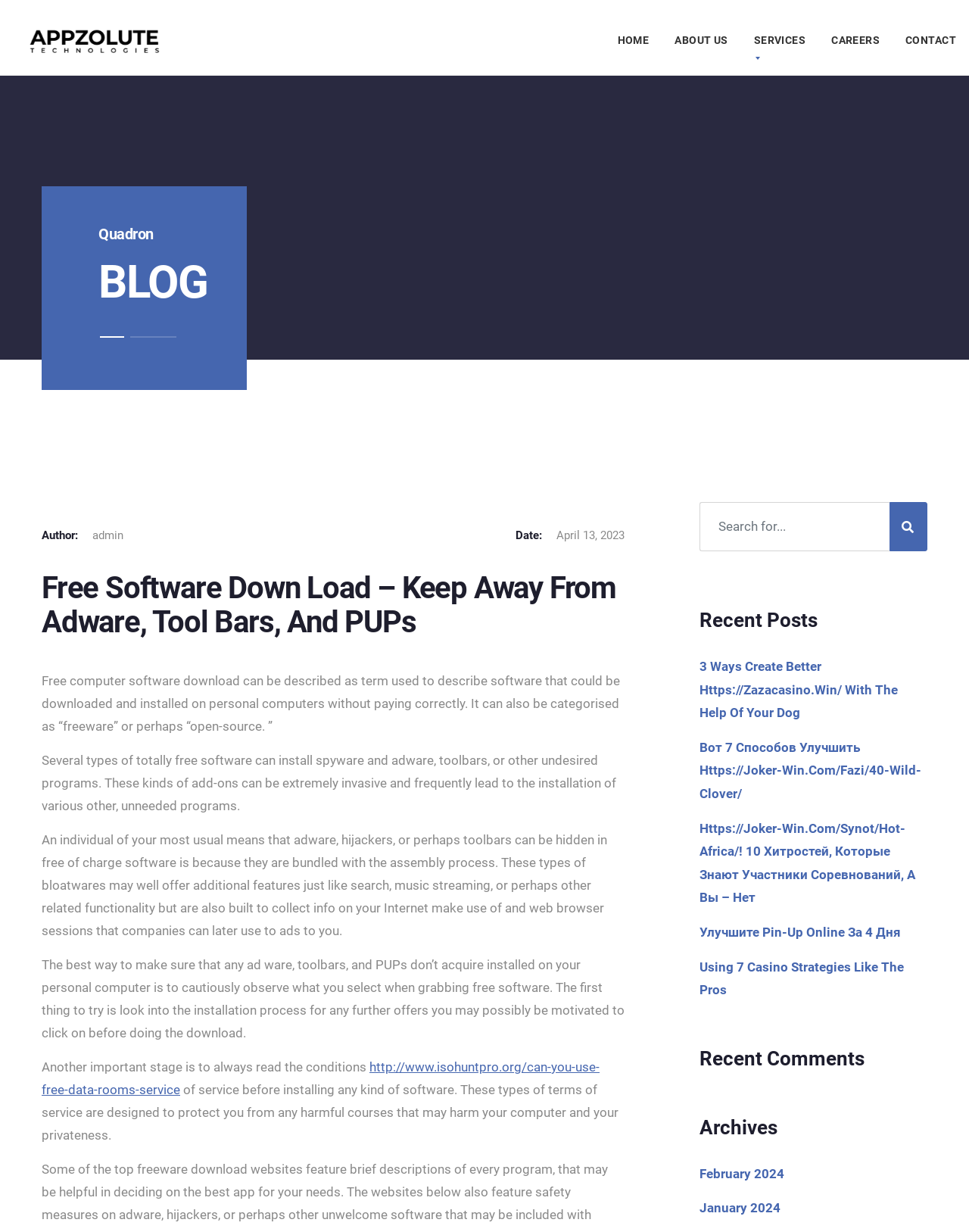Respond to the following question using a concise word or phrase: 
What is the topic of the blog post?

Free Software Download